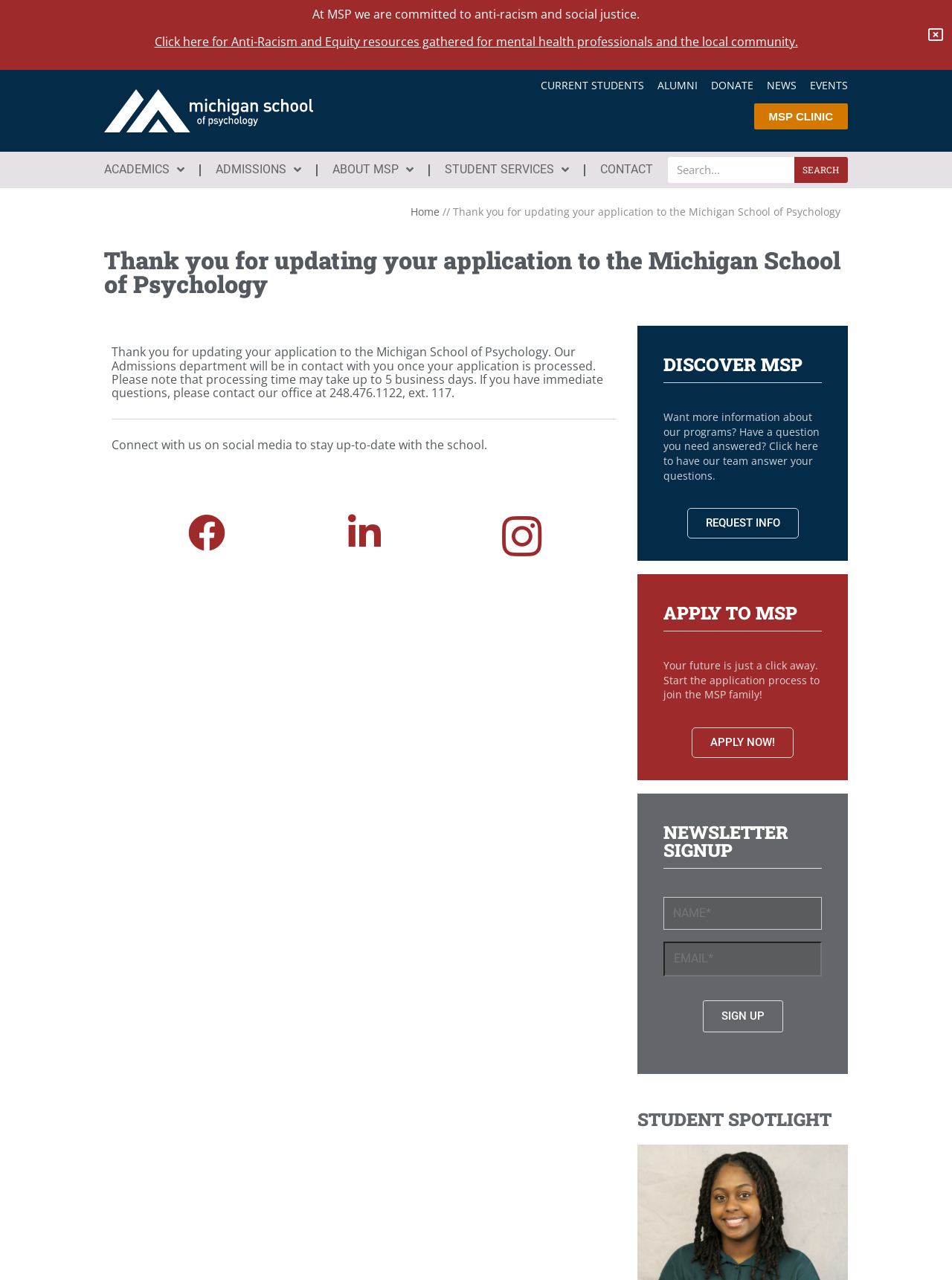Find the bounding box coordinates of the element's region that should be clicked in order to follow the given instruction: "Click the 'APPLY NOW!' button". The coordinates should consist of four float numbers between 0 and 1, i.e., [left, top, right, bottom].

[0.727, 0.568, 0.834, 0.592]